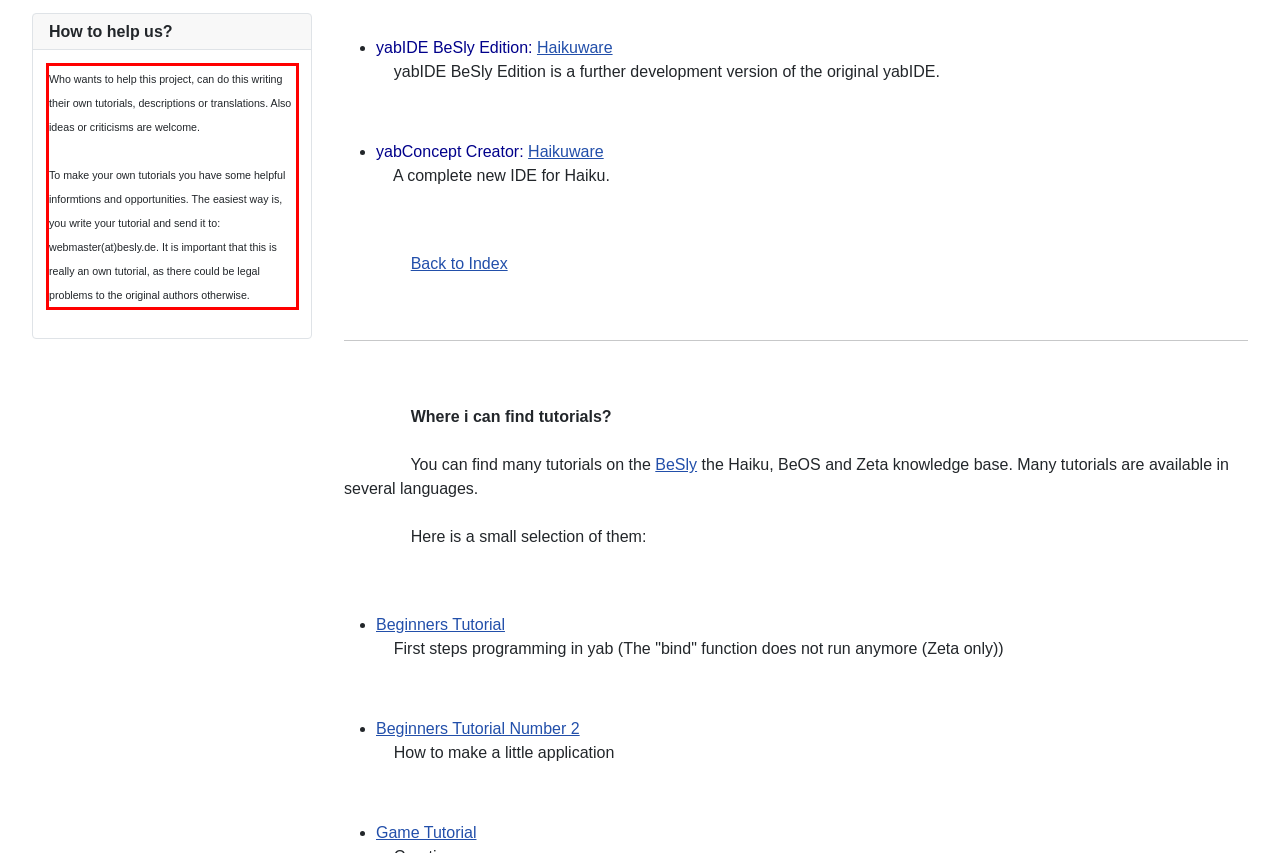You have a screenshot with a red rectangle around a UI element. Recognize and extract the text within this red bounding box using OCR.

Who wants to help this project, can do this writing their own tutorials, descriptions or translations. Also ideas or criticisms are welcome. To make your own tutorials you have some helpful informtions and opportunities. The easiest way is, you write your tutorial and send it to: webmaster(at)besly.de. It is important that this is really an own tutorial, as there could be legal problems to the original authors otherwise.